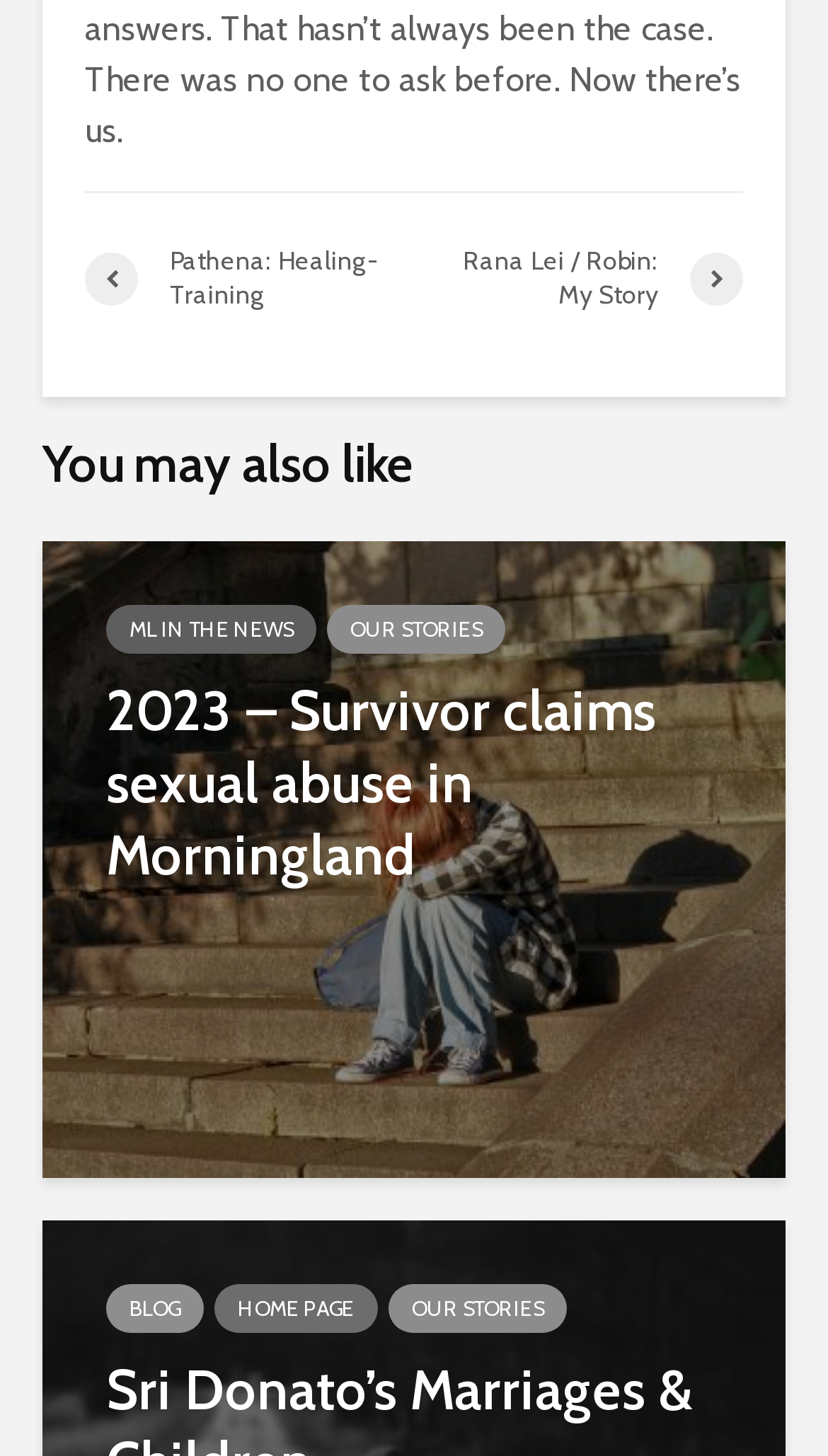Determine the bounding box coordinates of the clickable region to execute the instruction: "Read Rana Lei / Robin: My Story". The coordinates should be four float numbers between 0 and 1, denoted as [left, top, right, bottom].

[0.5, 0.168, 0.897, 0.214]